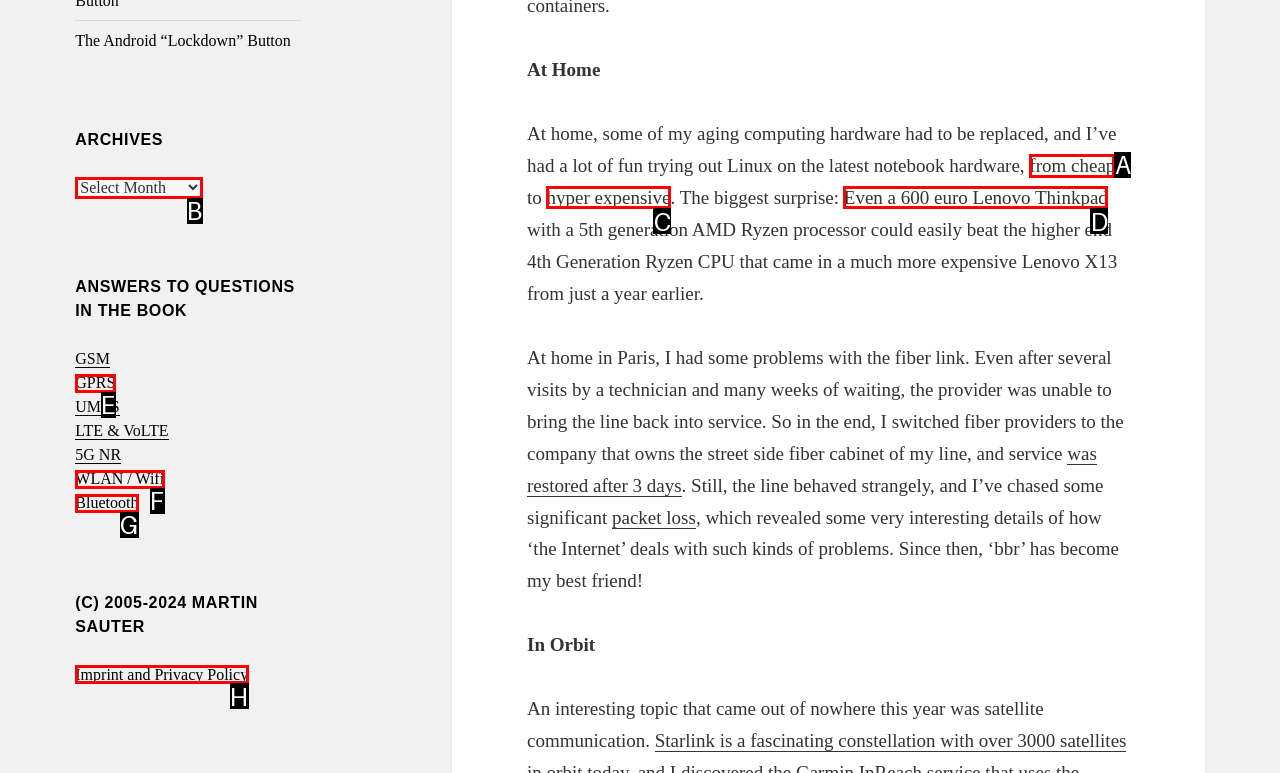Identify the letter of the UI element needed to carry out the task: Click on the 'from cheap' link
Reply with the letter of the chosen option.

A